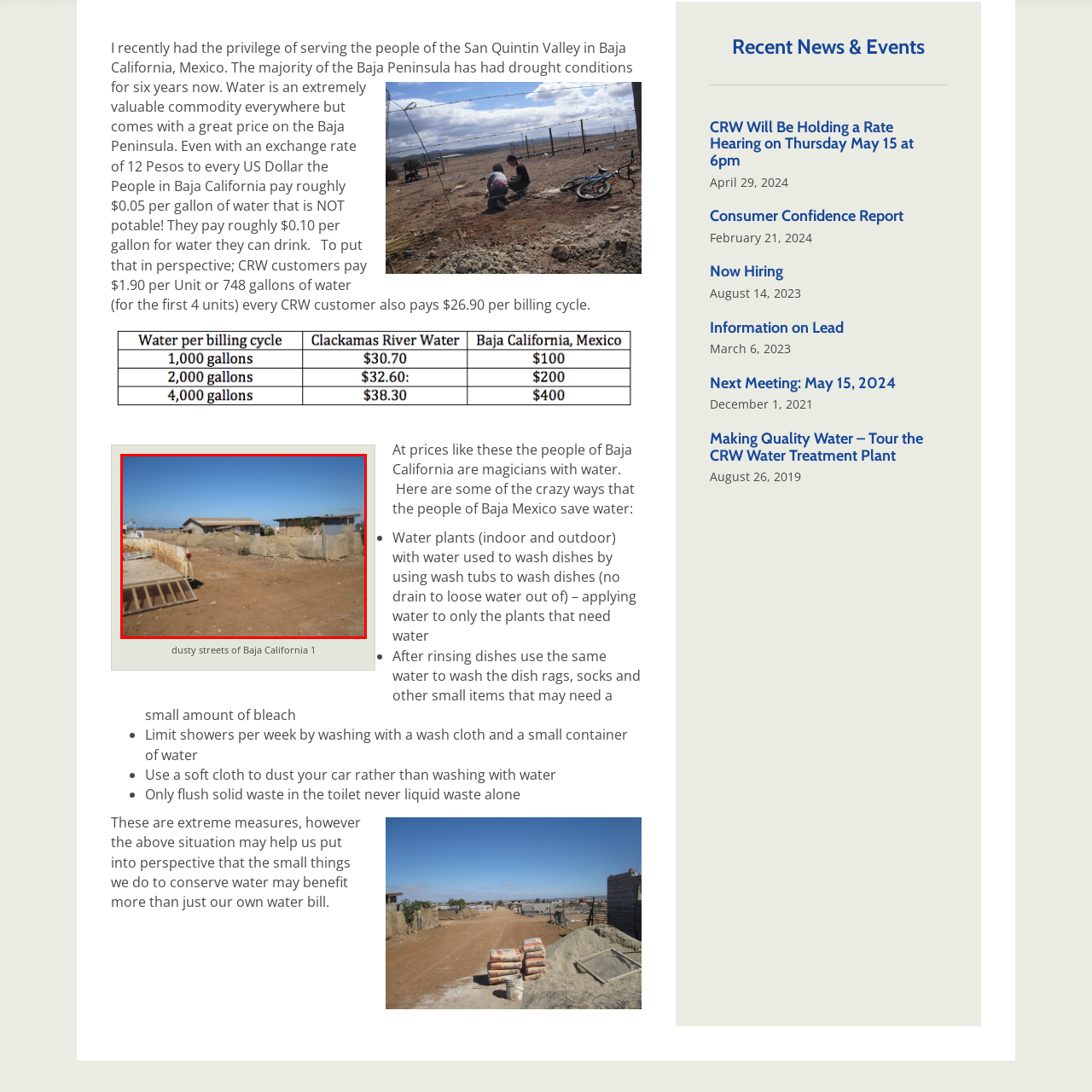What is the condition of the soil in the image?
Please examine the image highlighted within the red bounding box and respond to the question using a single word or phrase based on the image.

Exposed